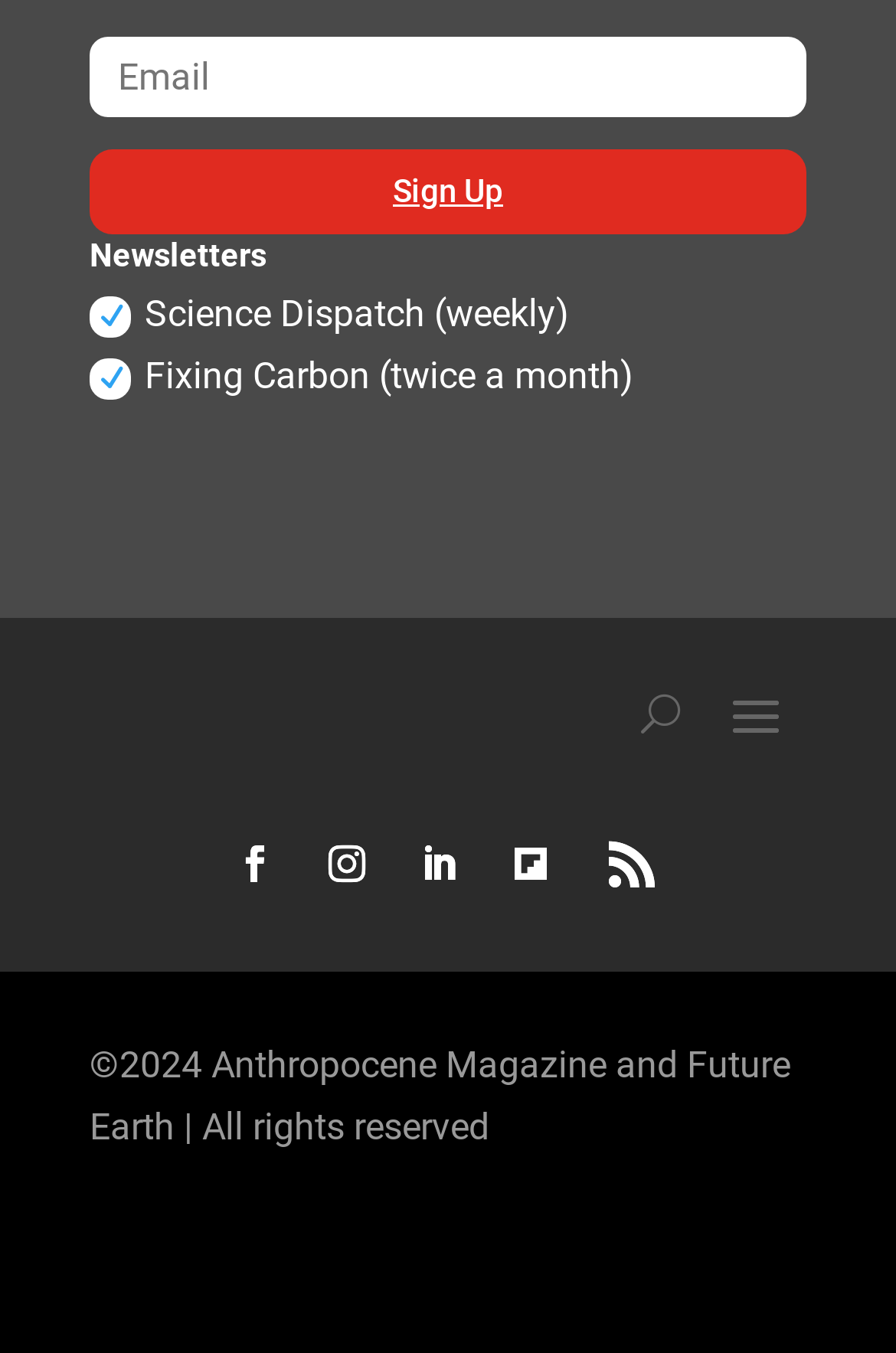Respond to the following question using a concise word or phrase: 
How many newsletter options are available?

2